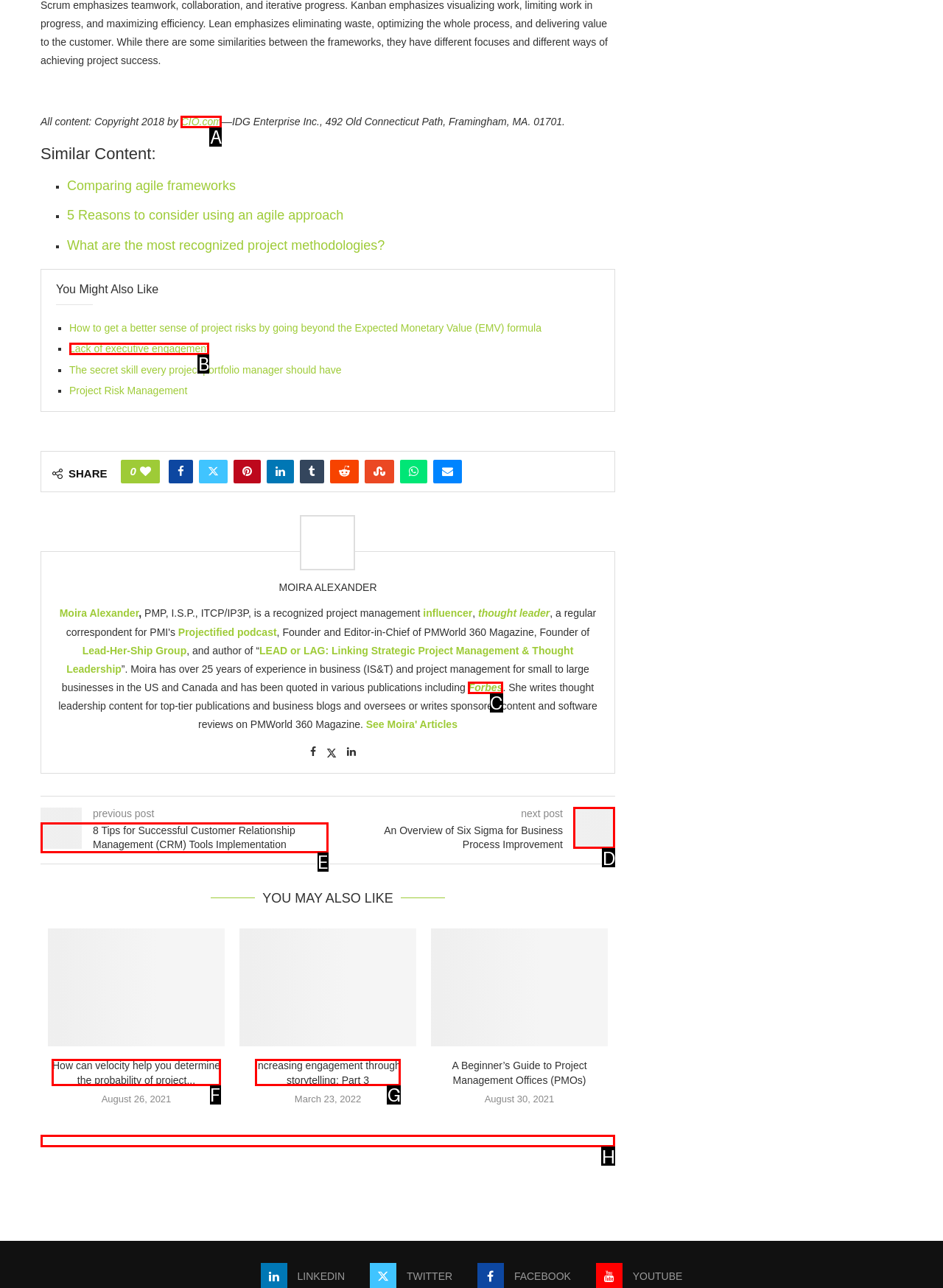Determine which HTML element to click to execute the following task: View the previous post Answer with the letter of the selected option.

E